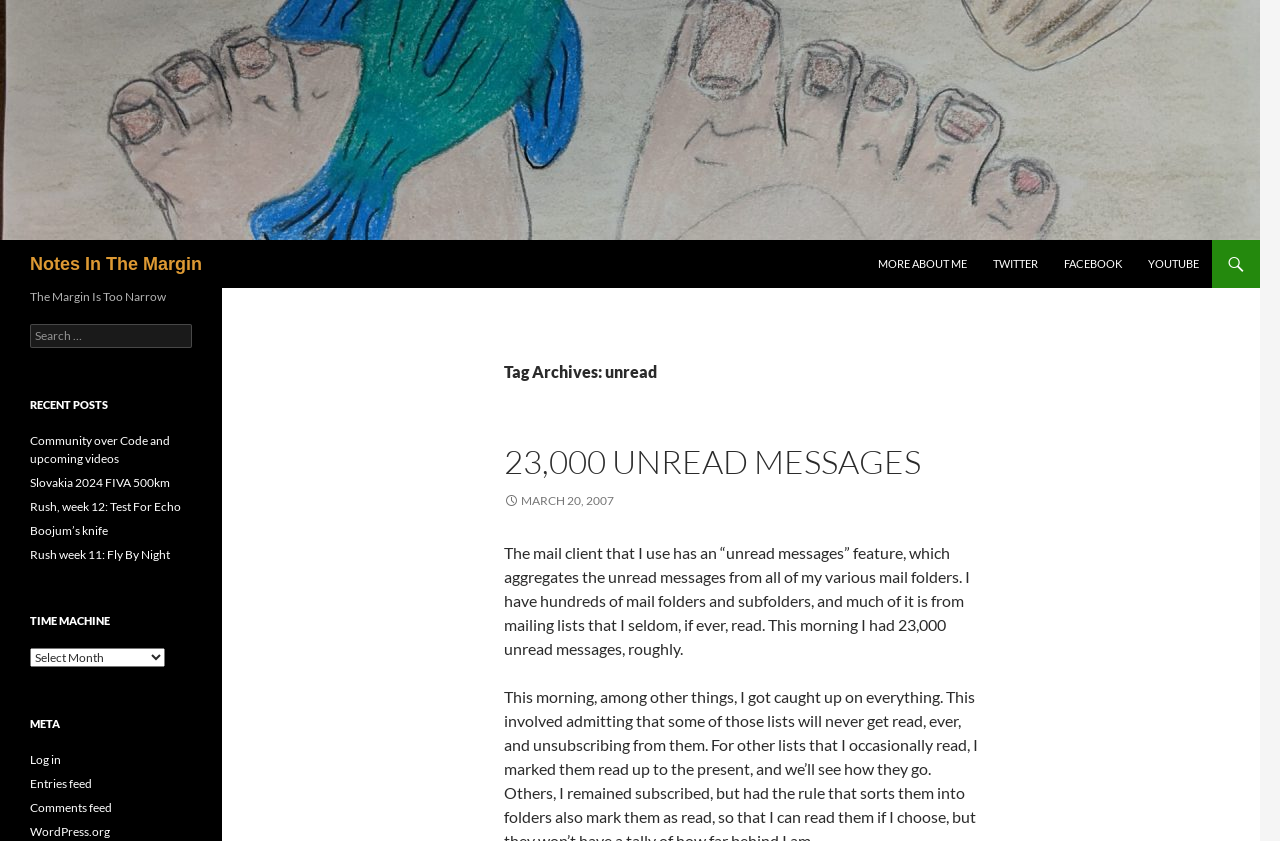Calculate the bounding box coordinates for the UI element based on the following description: "WordPress.org". Ensure the coordinates are four float numbers between 0 and 1, i.e., [left, top, right, bottom].

[0.023, 0.98, 0.086, 0.998]